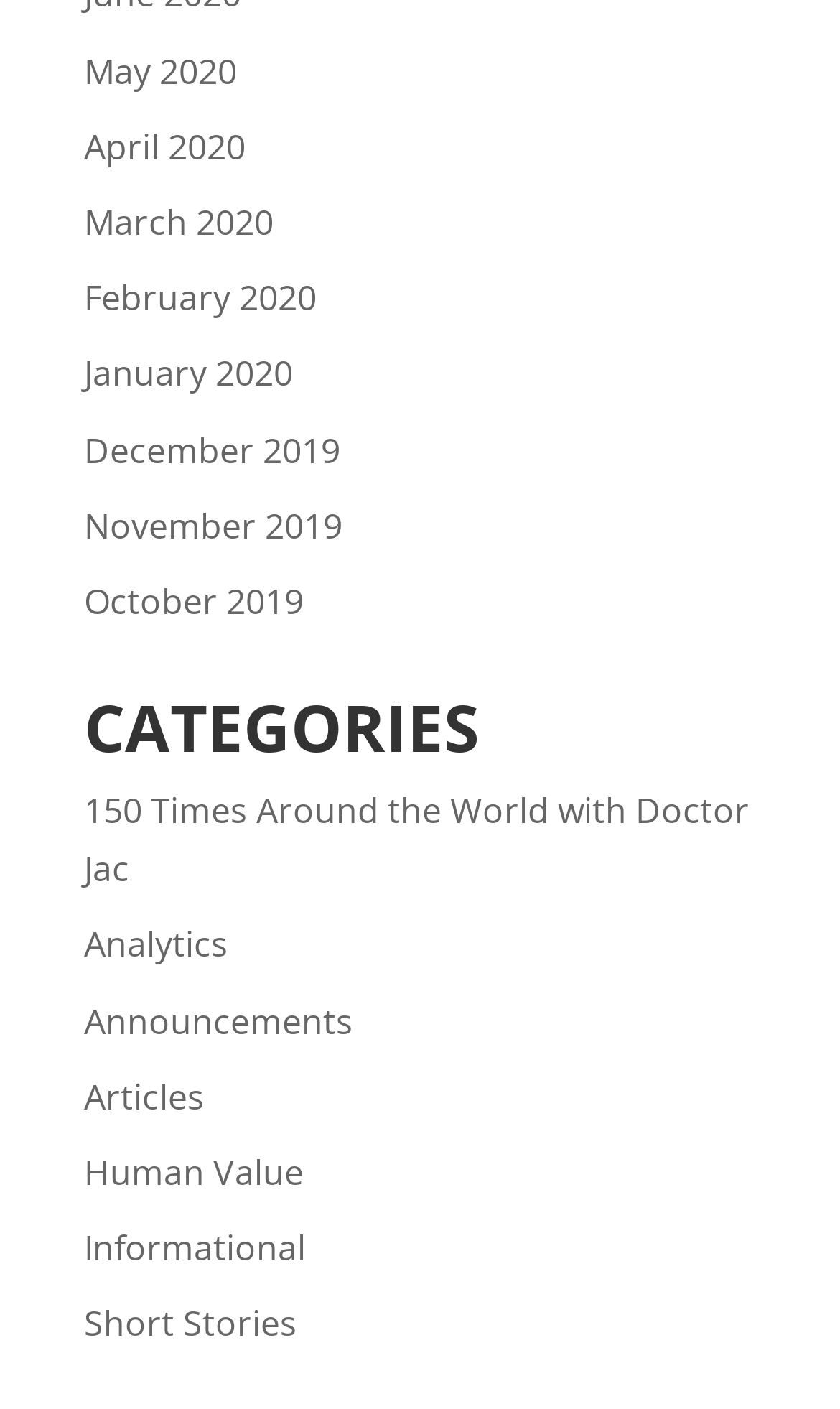Provide your answer to the question using just one word or phrase: How many months are listed?

12